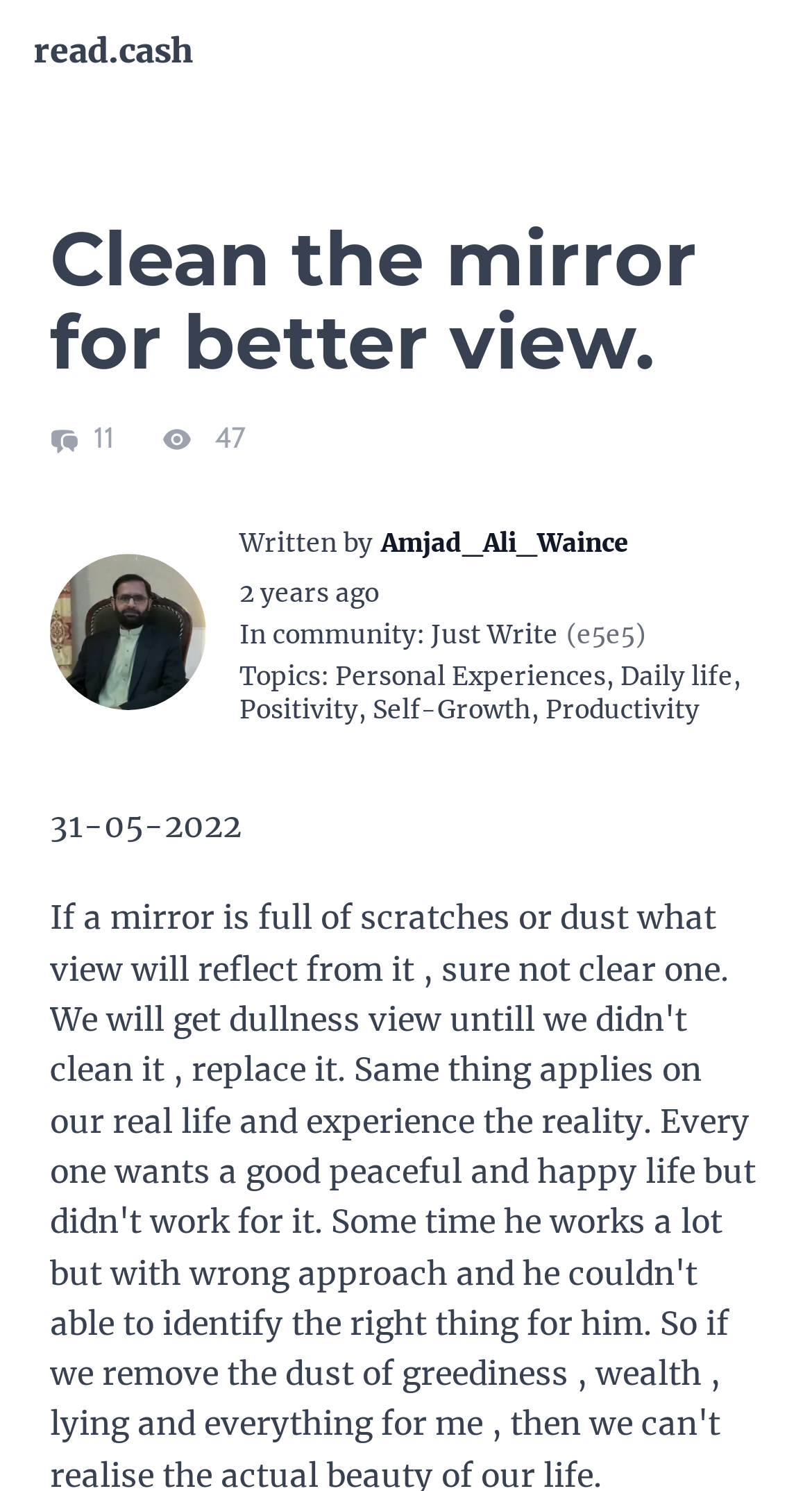What is the title of the article?
Look at the image and respond with a one-word or short-phrase answer.

Clean the mirror for better view.